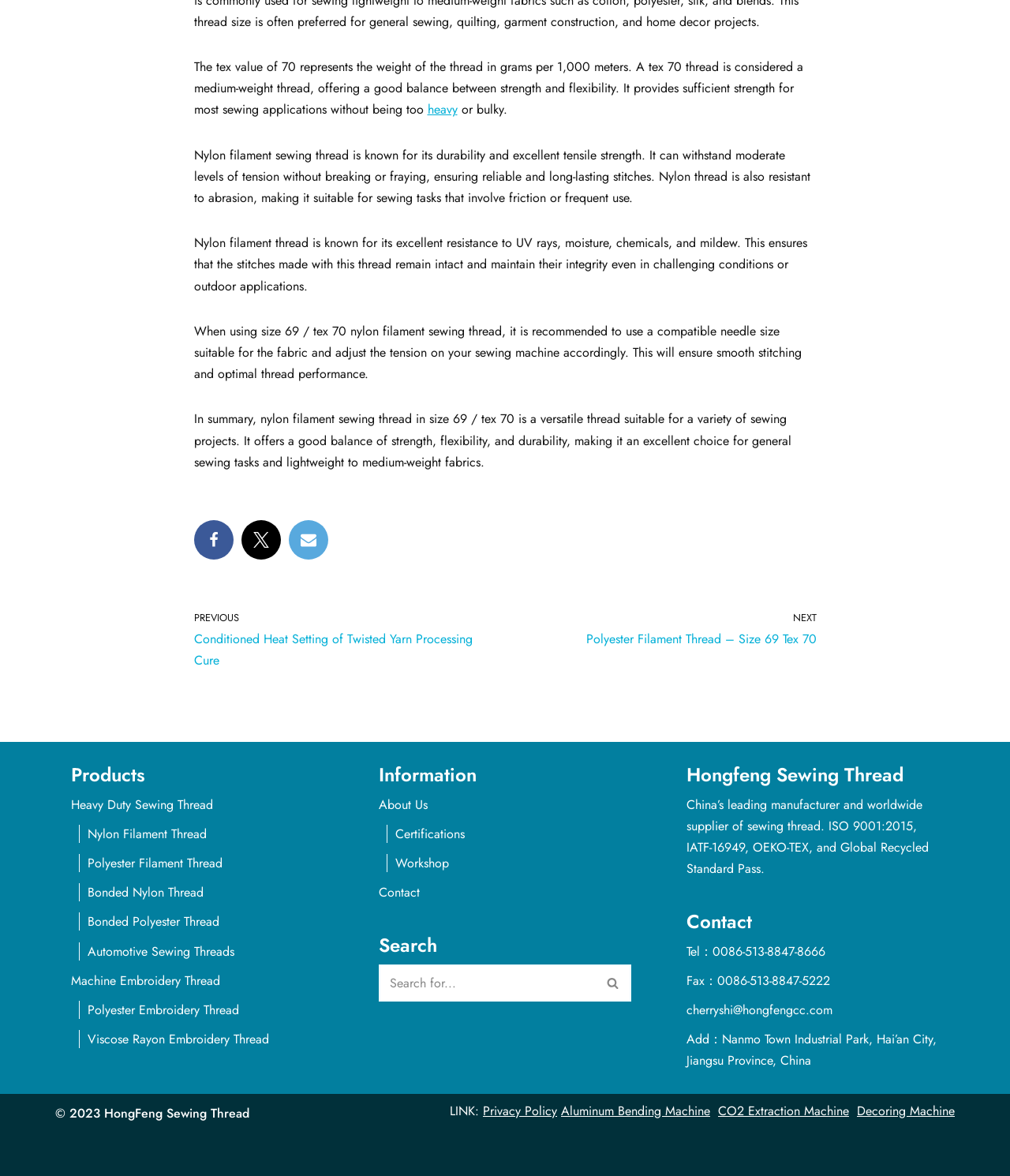What is the company's name?
Using the visual information, respond with a single word or phrase.

Hongfeng Sewing Thread